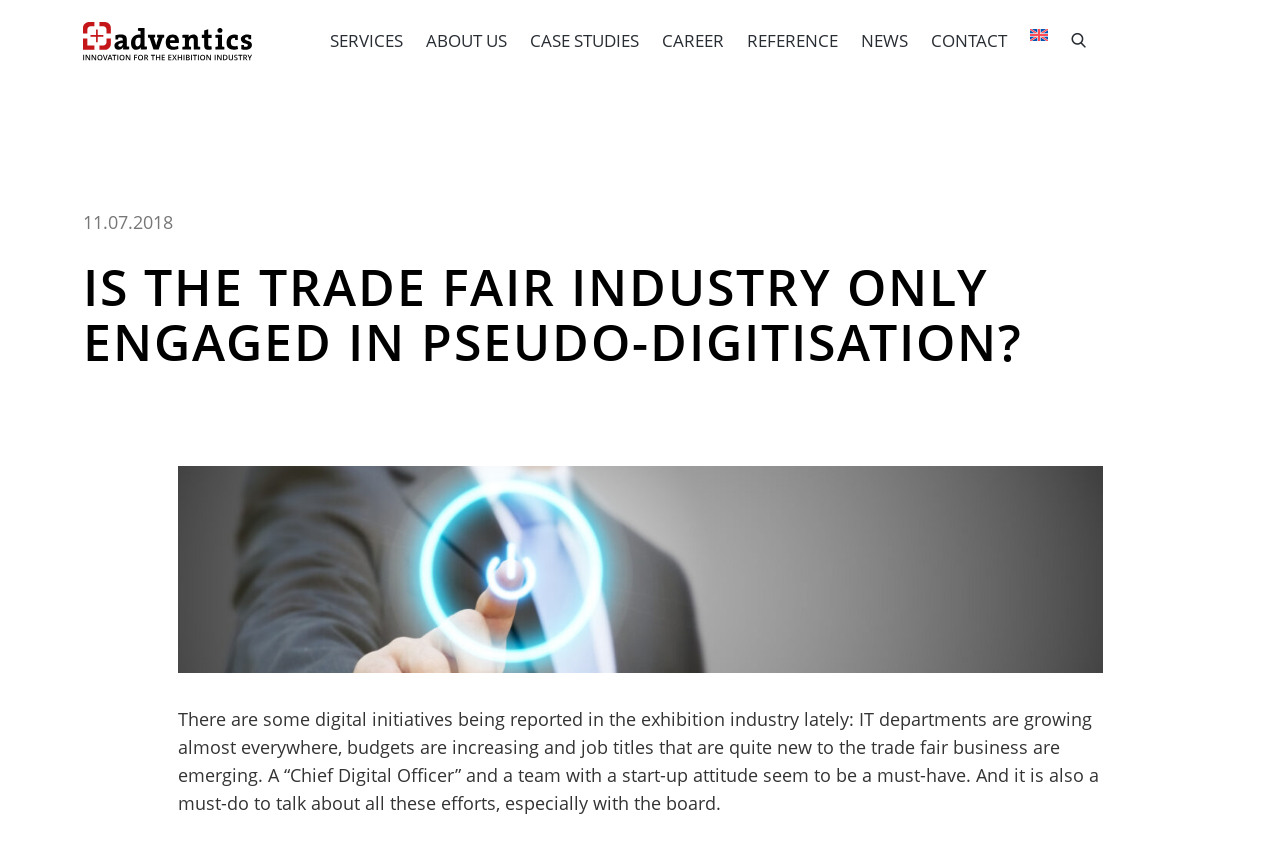Locate the bounding box coordinates of the element that should be clicked to execute the following instruction: "click the logo".

[0.064, 0.025, 0.196, 0.069]